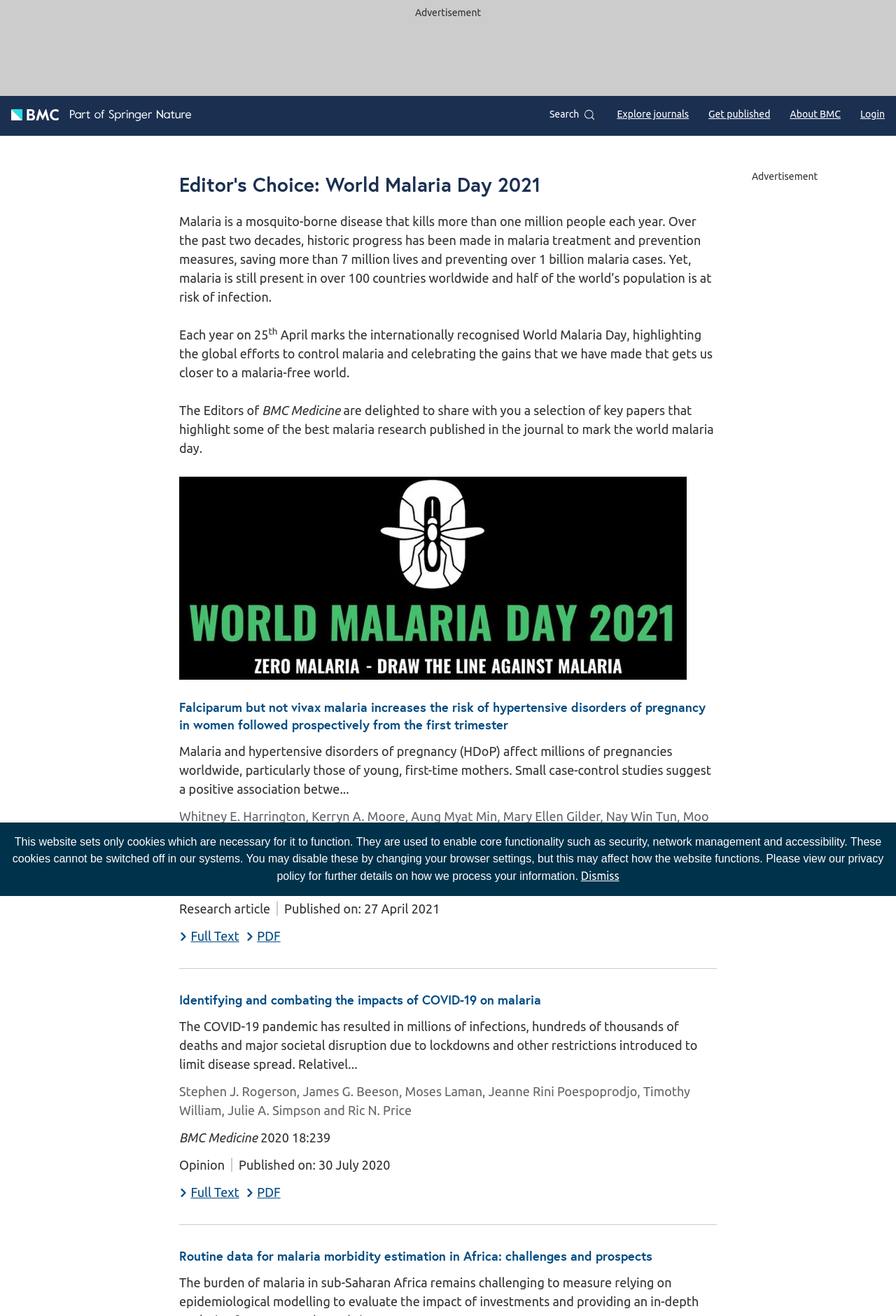What is the name of the disease being discussed?
Using the visual information, respond with a single word or phrase.

Malaria